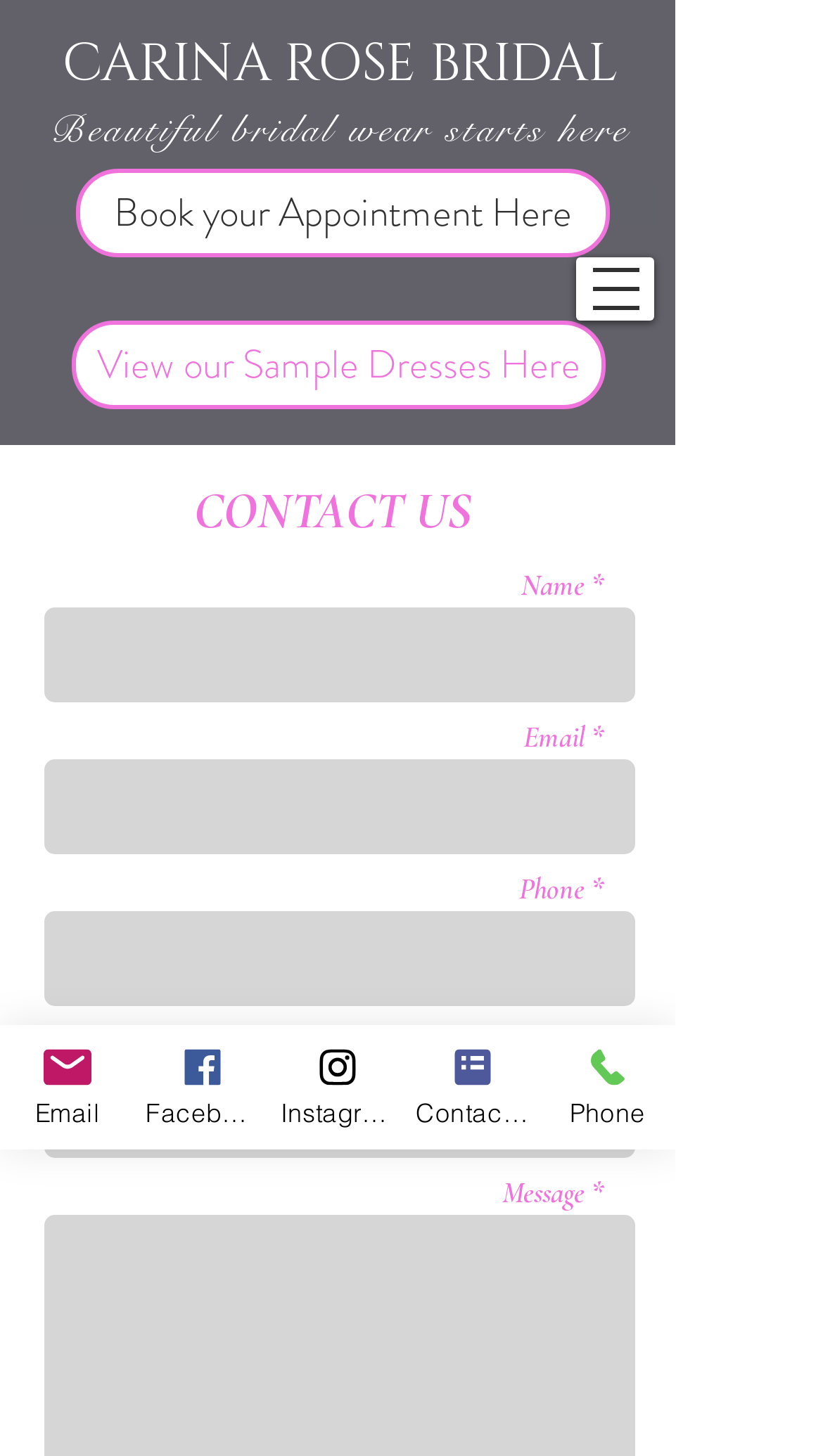Can you find the bounding box coordinates for the element that needs to be clicked to execute this instruction: "Fill in the 'Name' field"? The coordinates should be given as four float numbers between 0 and 1, i.e., [left, top, right, bottom].

[0.054, 0.417, 0.772, 0.482]